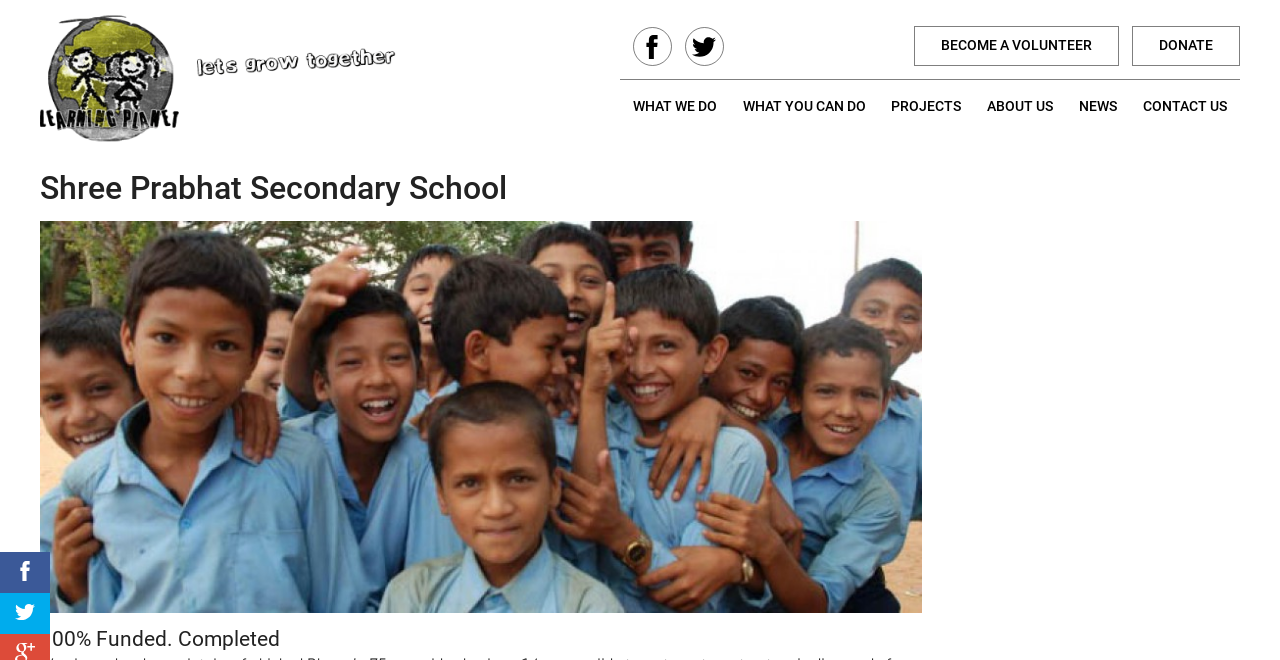What is the principal heading displayed on the webpage?

Shree Prabhat Secondary School